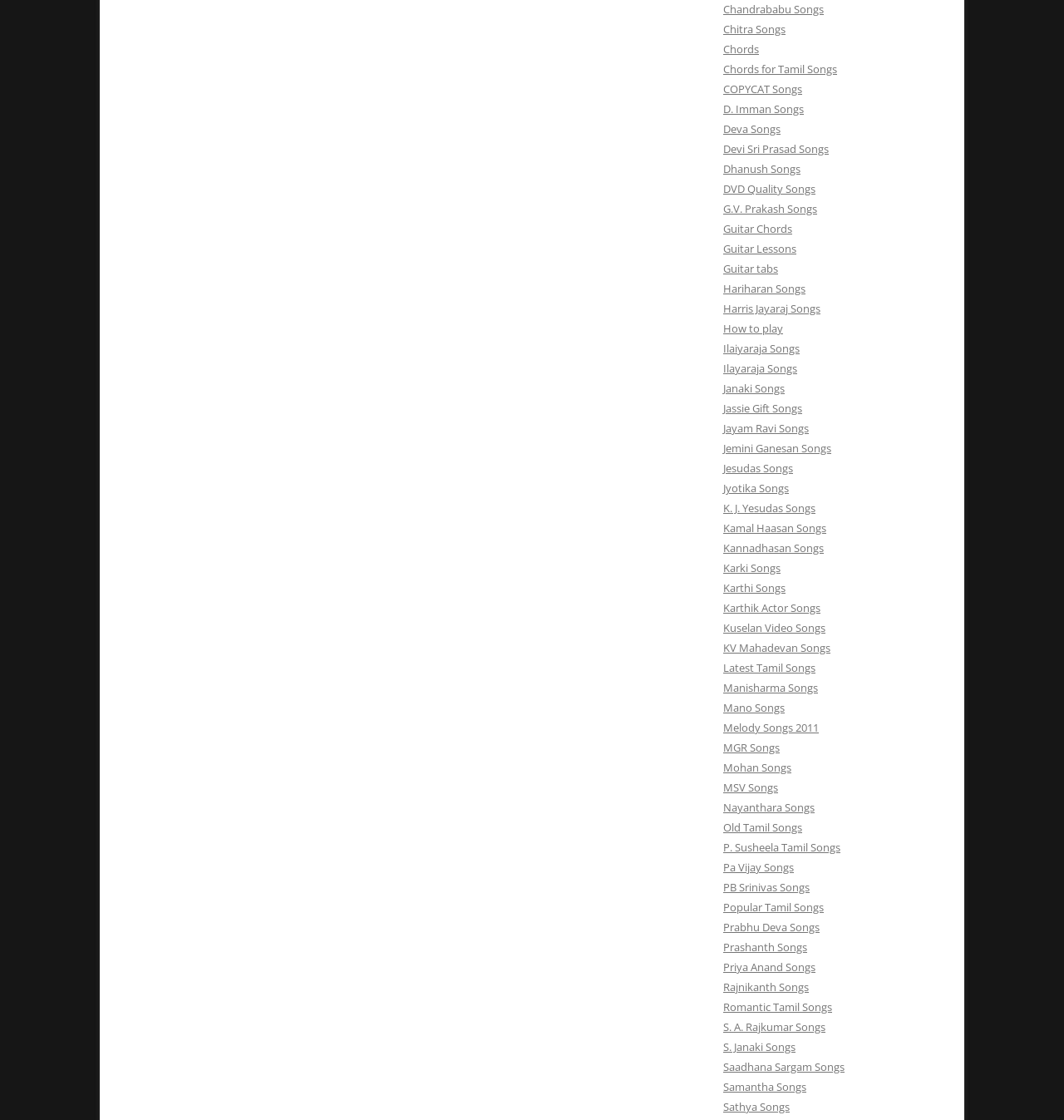Specify the bounding box coordinates of the area to click in order to execute this command: 'Check out Ilaiyaraja Songs'. The coordinates should consist of four float numbers ranging from 0 to 1, and should be formatted as [left, top, right, bottom].

[0.68, 0.305, 0.752, 0.318]